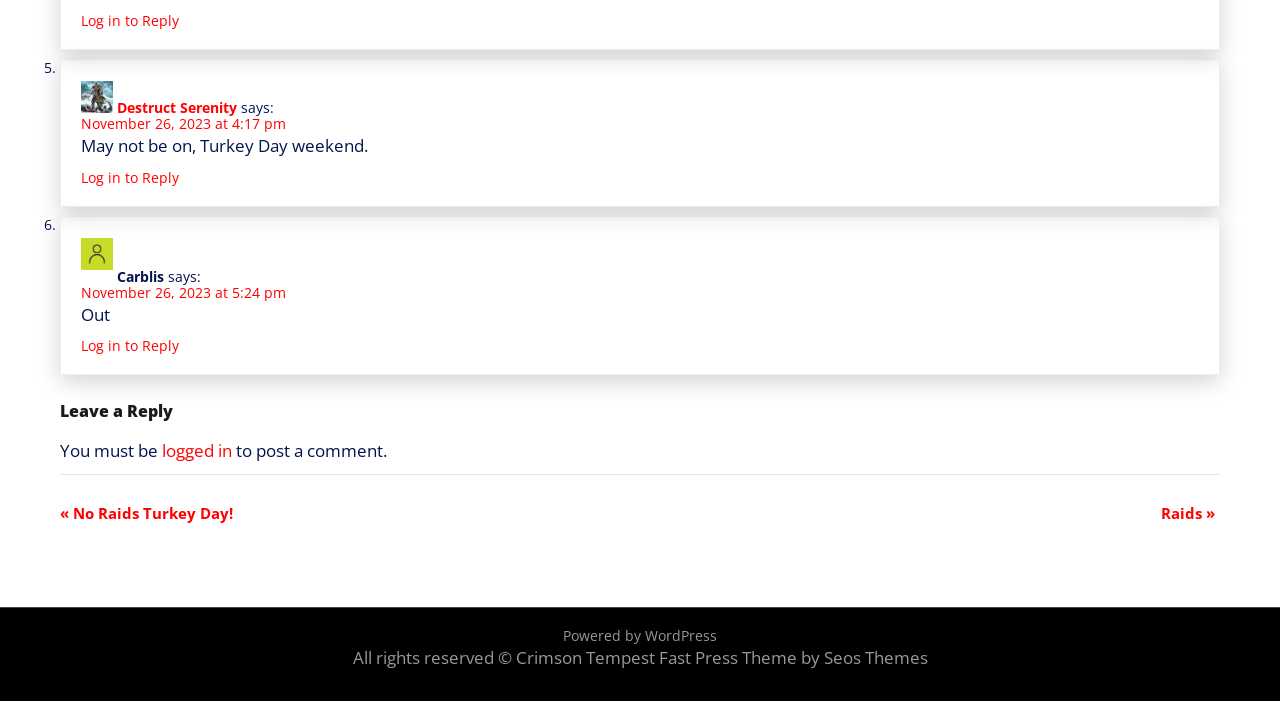What is the topic of the first article?
Using the image as a reference, answer the question in detail.

The first article does not have a clear topic or title, but it appears to be a comment or response from a user named 'Destruct Serenity' on a specific date and time.